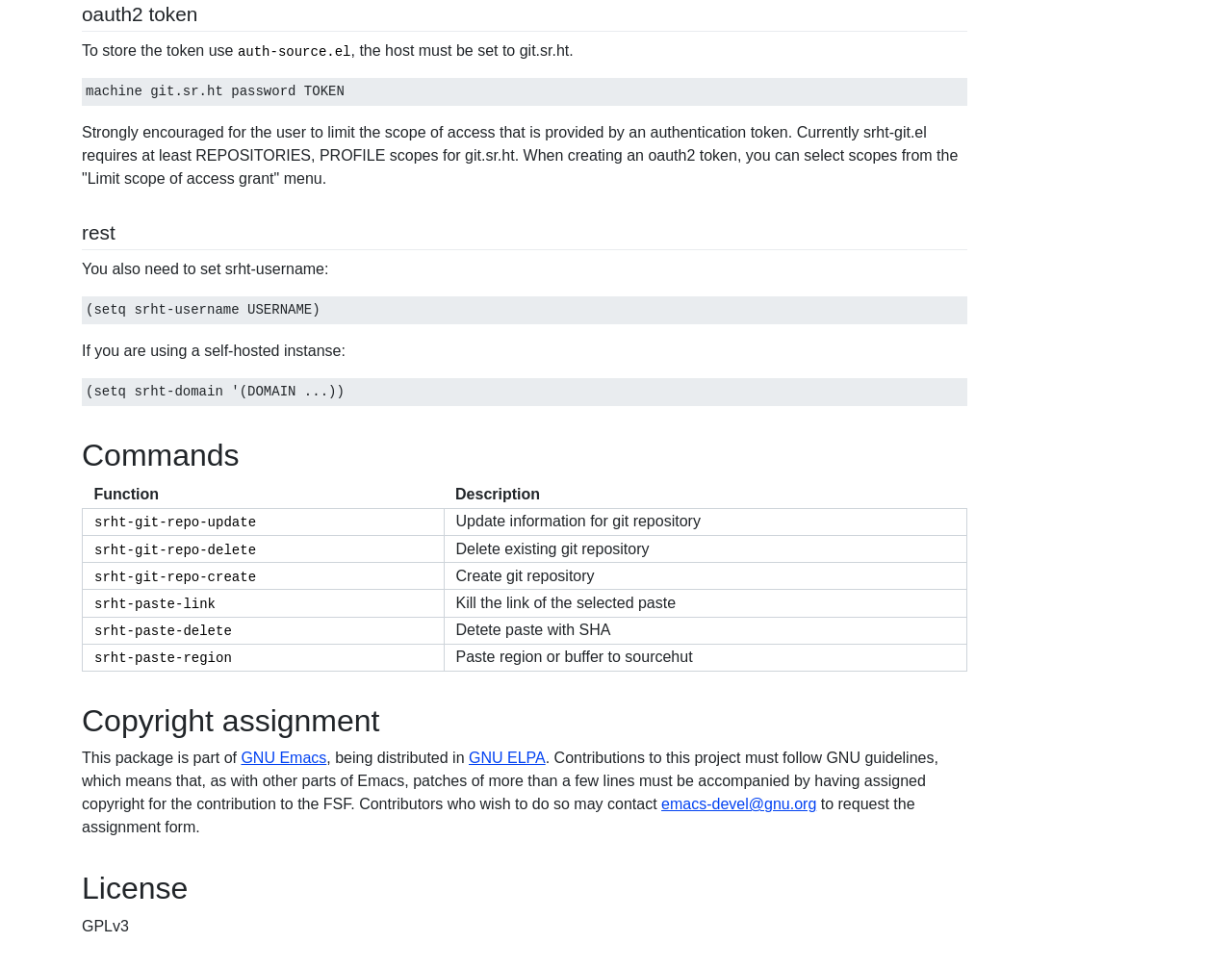What is the purpose of srht-git-repo-update function?
Using the visual information, respond with a single word or phrase.

Update information for git repository